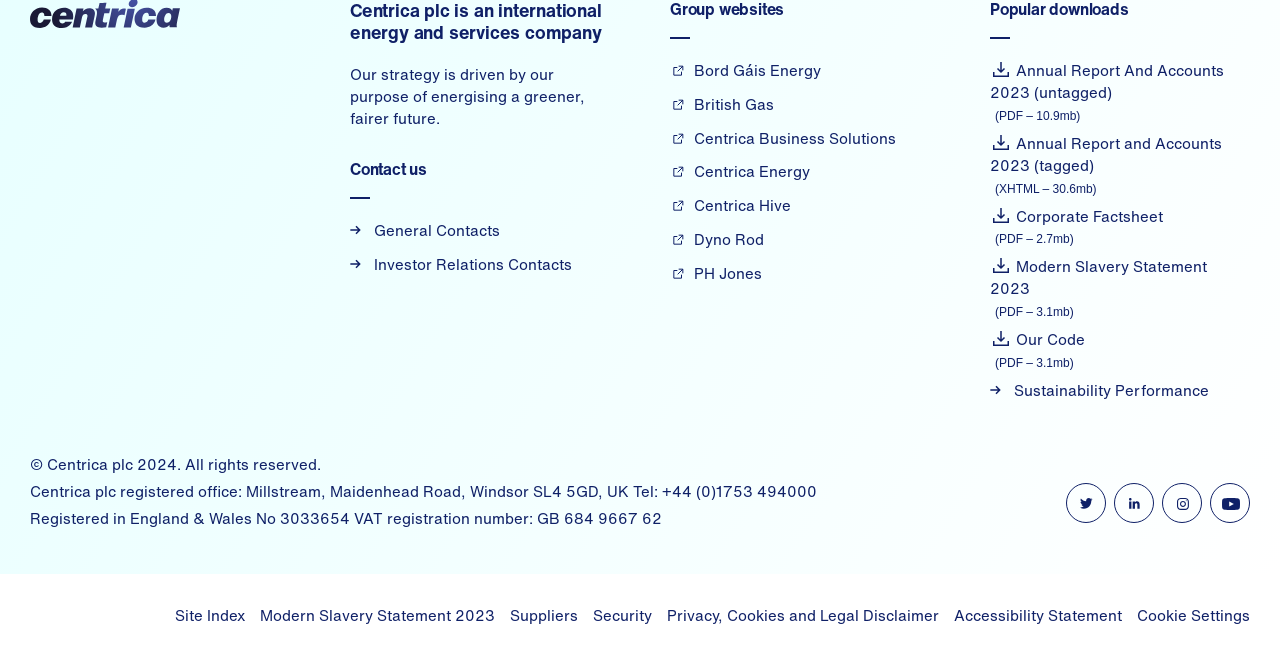Please specify the bounding box coordinates of the clickable region to carry out the following instruction: "View Annual Report And Accounts 2023". The coordinates should be four float numbers between 0 and 1, in the format [left, top, right, bottom].

[0.773, 0.089, 0.977, 0.156]